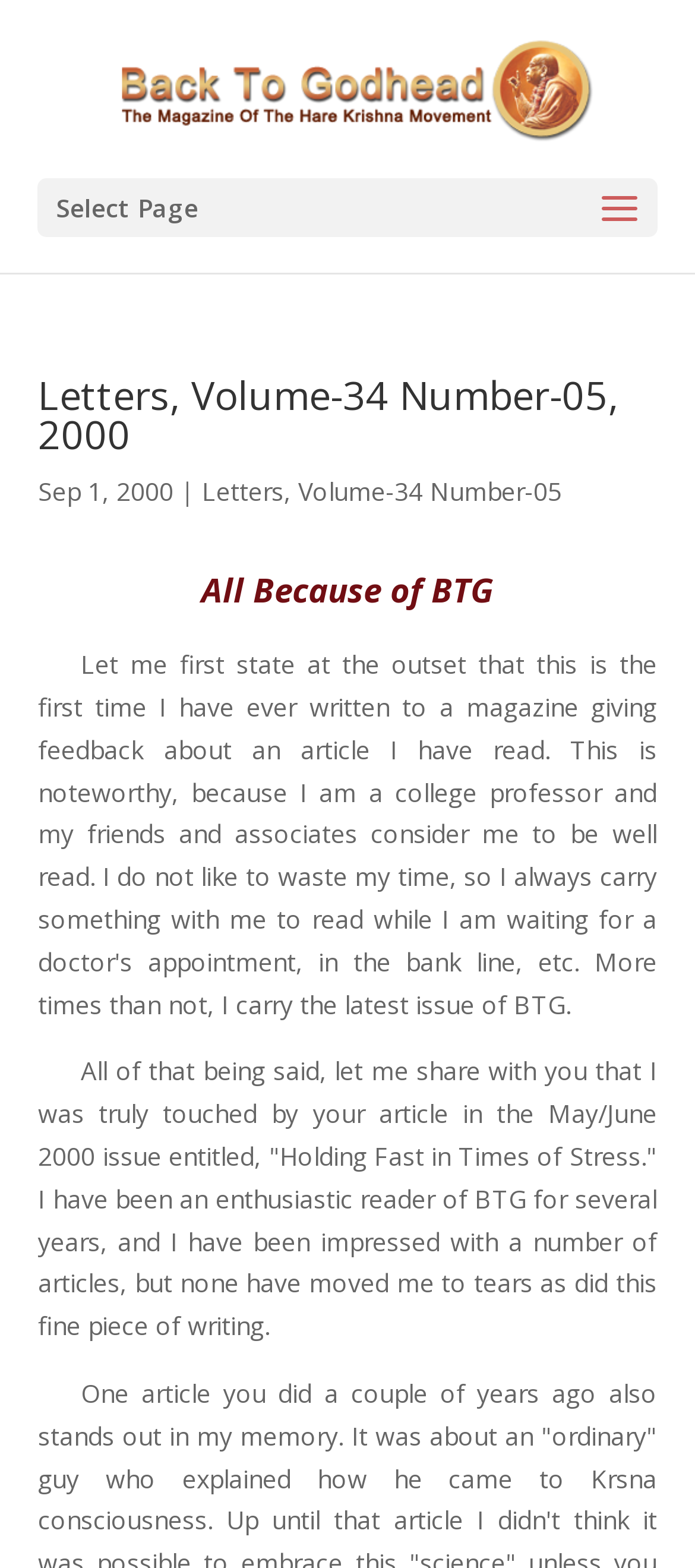Identify the title of the webpage and provide its text content.

Letters, Volume-34 Number-05, 2000